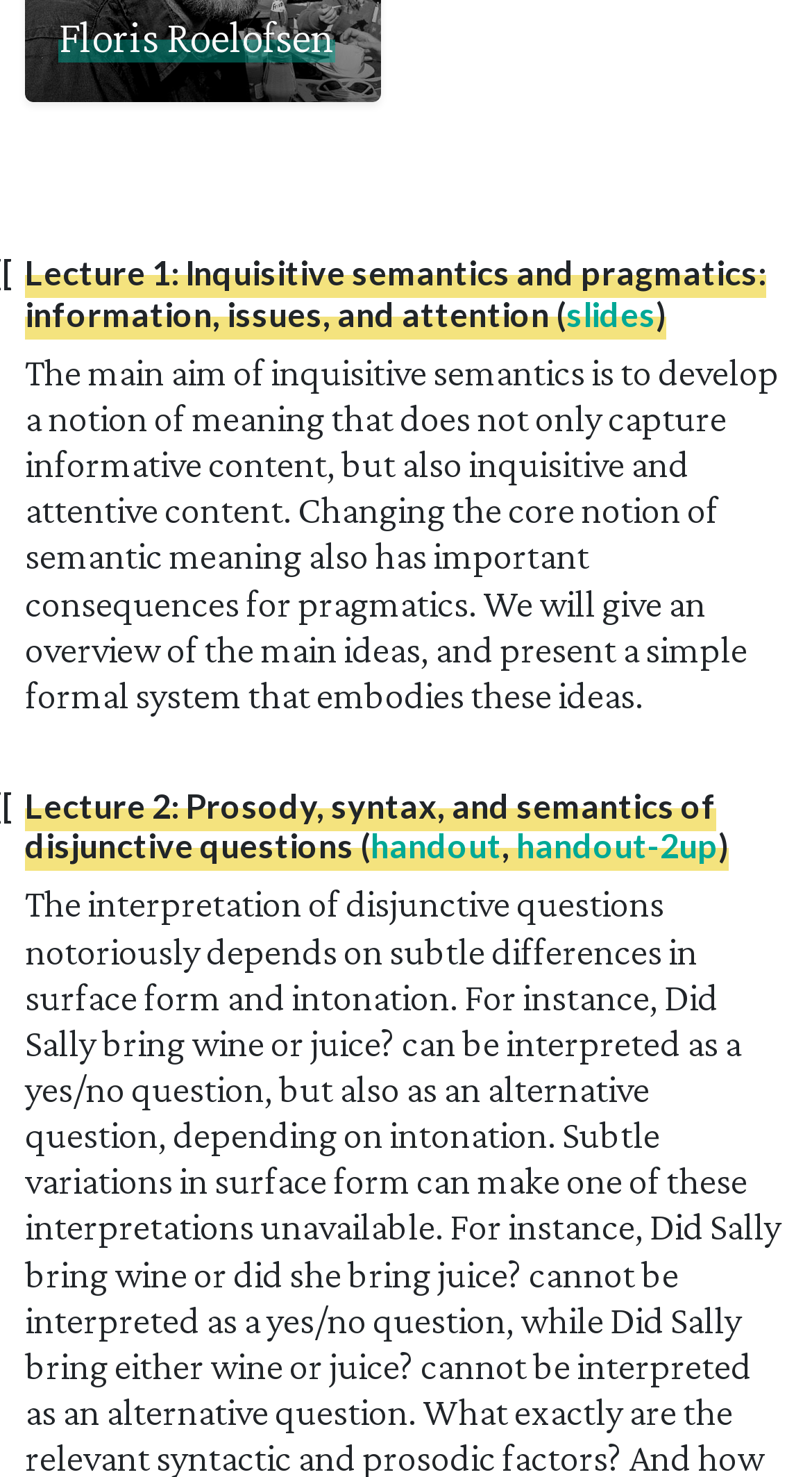How many lectures are listed on this webpage?
Based on the image, answer the question in a detailed manner.

There are two heading elements that contain the text 'Lecture 1' and 'Lecture 2', indicating that there are two lectures listed on this webpage.